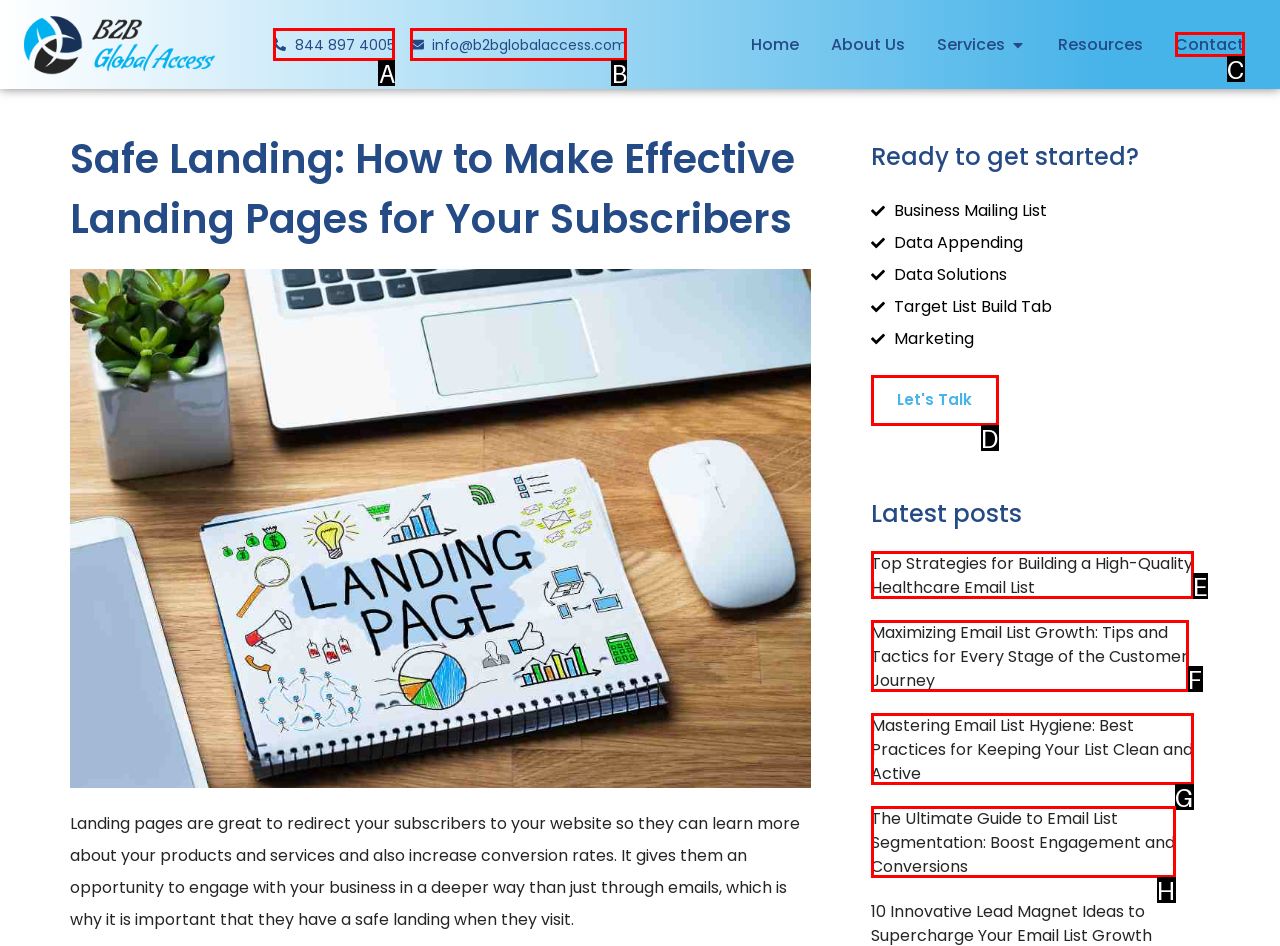Select the letter that aligns with the description: 844 897 4005. Answer with the letter of the selected option directly.

A